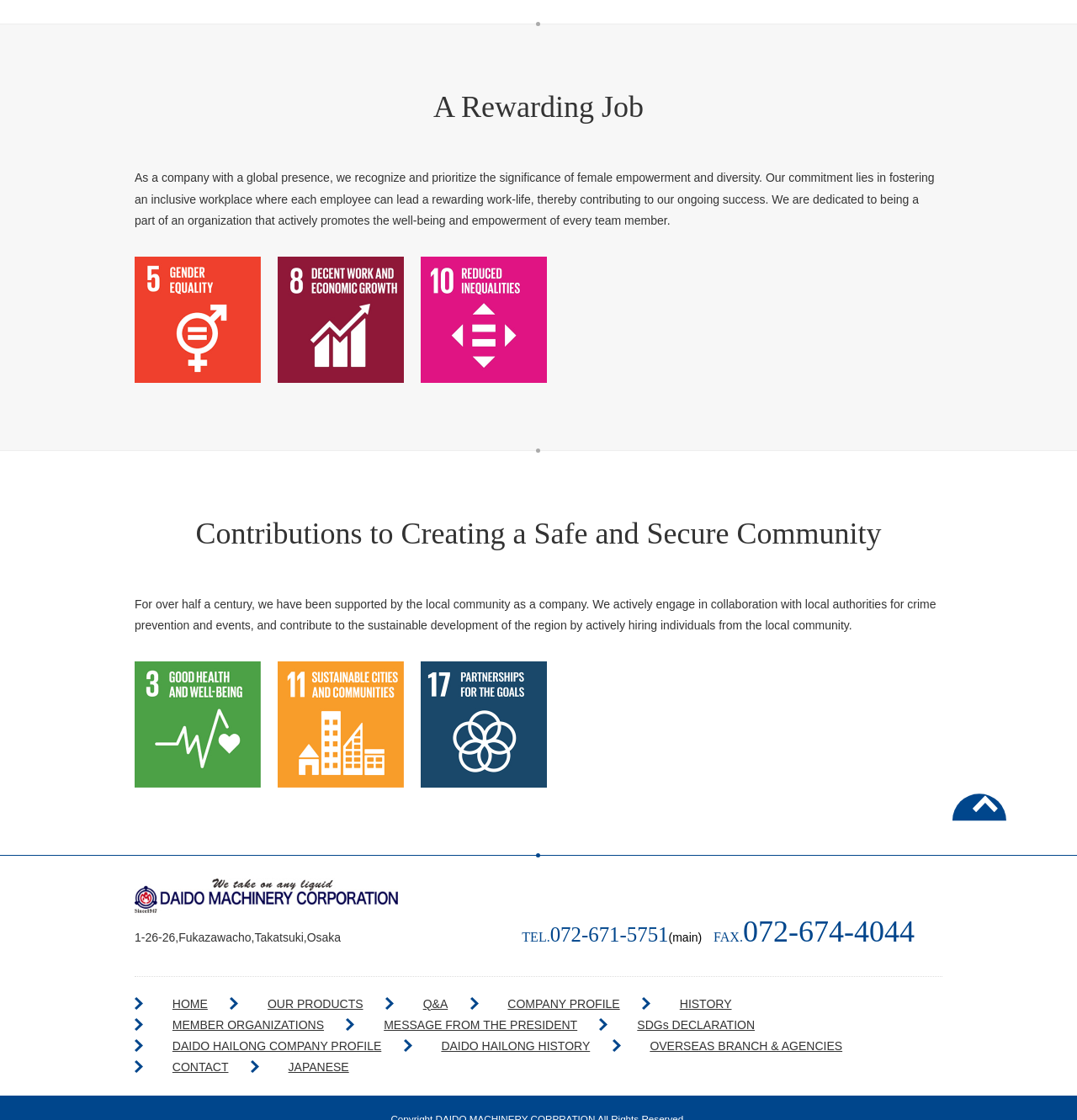Using floating point numbers between 0 and 1, provide the bounding box coordinates in the format (top-left x, top-left y, bottom-right x, bottom-right y). Locate the UI element described here: JAPANESE

[0.422, 0.928, 0.478, 0.94]